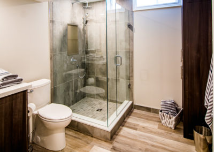Answer the question in one word or a short phrase:
What is the color of the toilet?

White